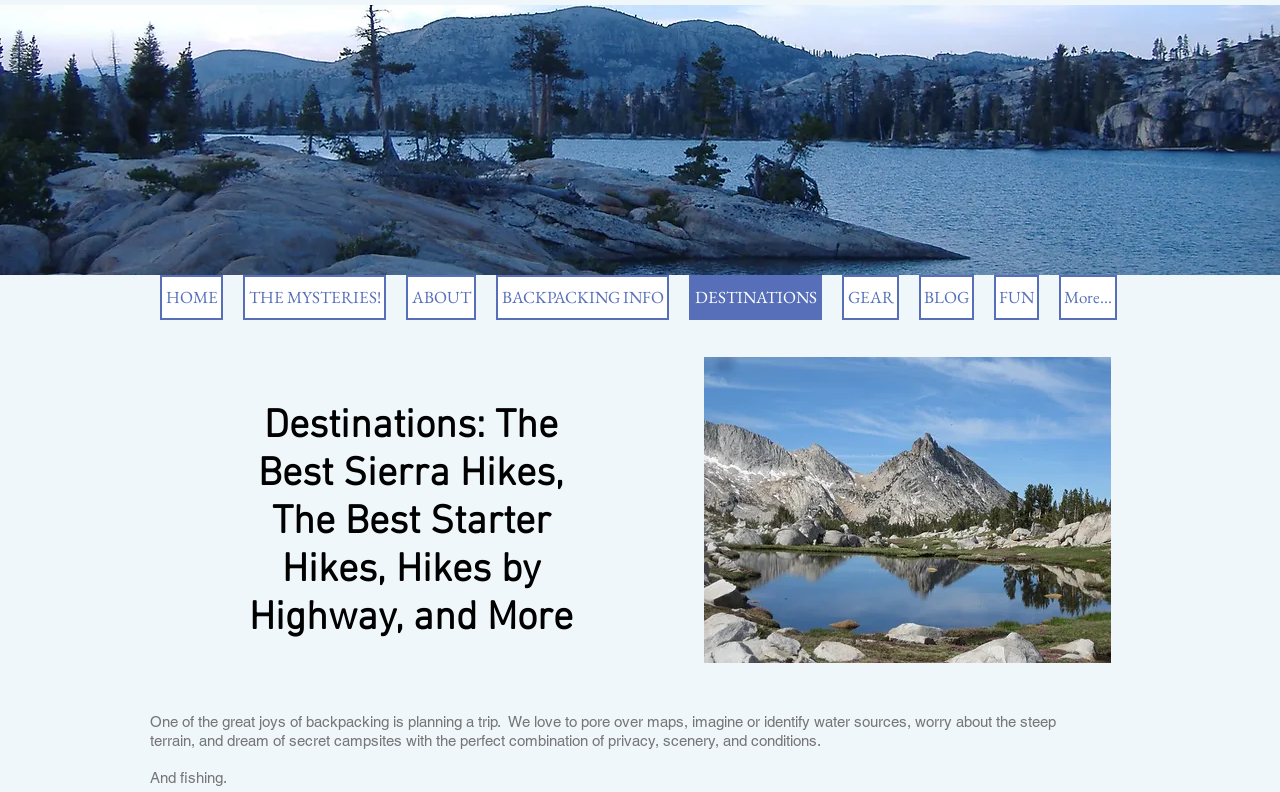Locate the bounding box coordinates of the clickable element to fulfill the following instruction: "explore backpacking info". Provide the coordinates as four float numbers between 0 and 1 in the format [left, top, right, bottom].

[0.388, 0.347, 0.523, 0.404]